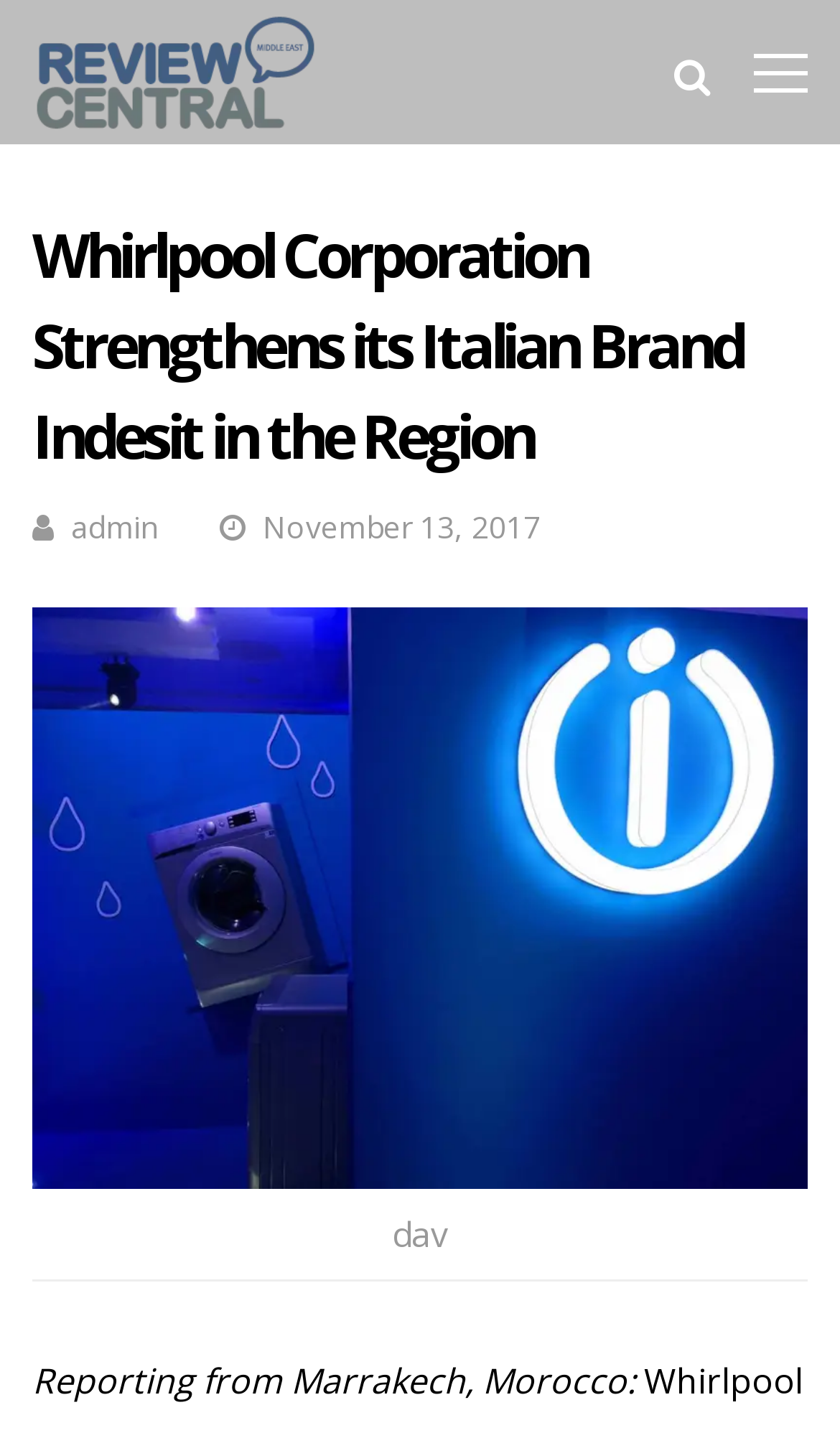Answer the question below with a single word or a brief phrase: 
Who is the author of the article?

dav